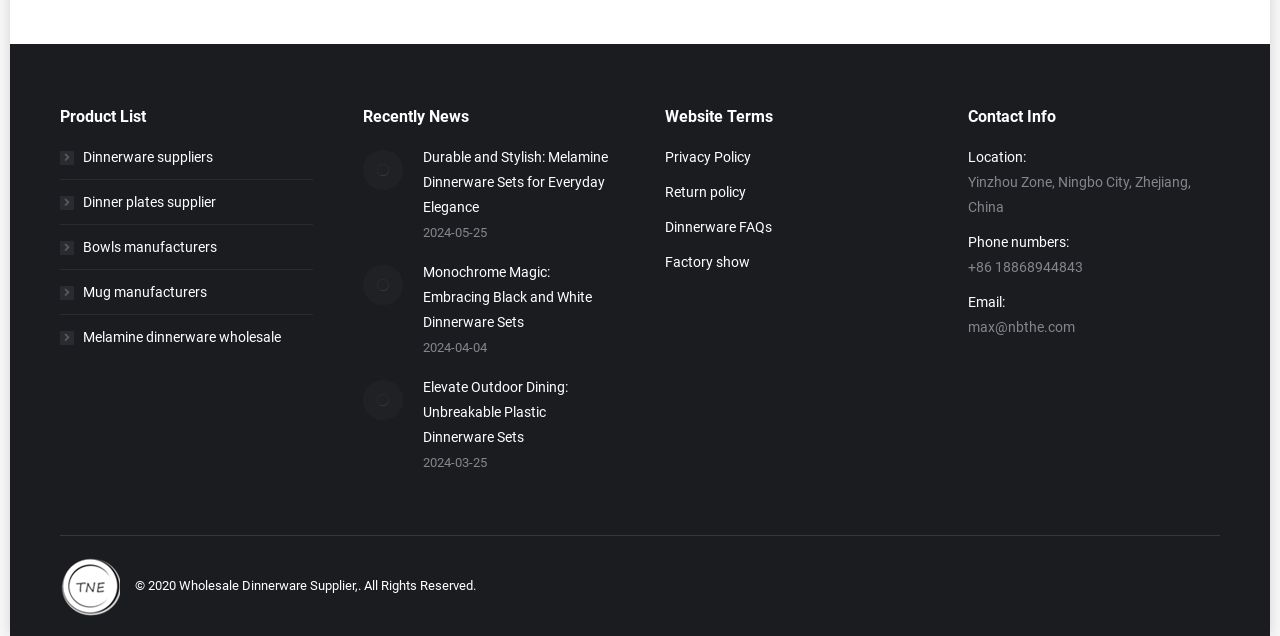Could you please study the image and provide a detailed answer to the question:
What is the category of products listed on this webpage?

Based on the links and text on the webpage, it appears that the webpage is related to dinnerware products, including suppliers, manufacturers, and wholesale information.